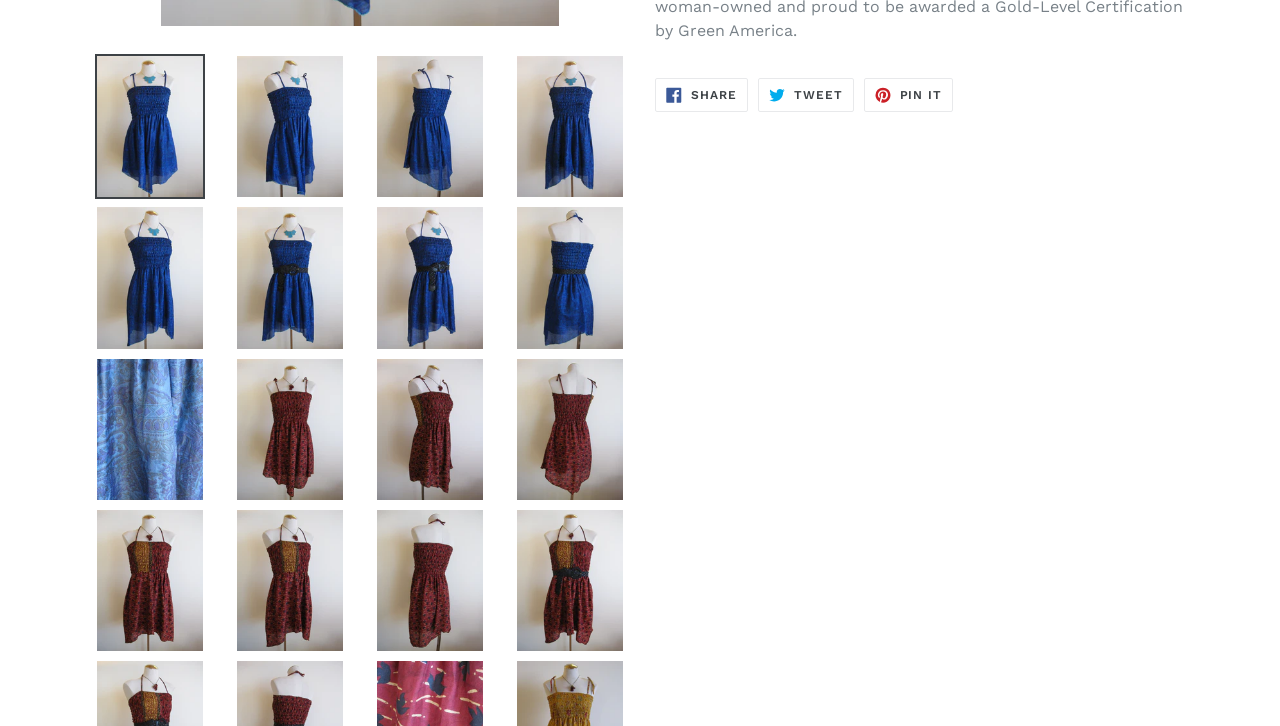Using the format (top-left x, top-left y, bottom-right x, bottom-right y), provide the bounding box coordinates for the described UI element. All values should be floating point numbers between 0 and 1: Tweet Tweet on Twitter

[0.592, 0.108, 0.667, 0.154]